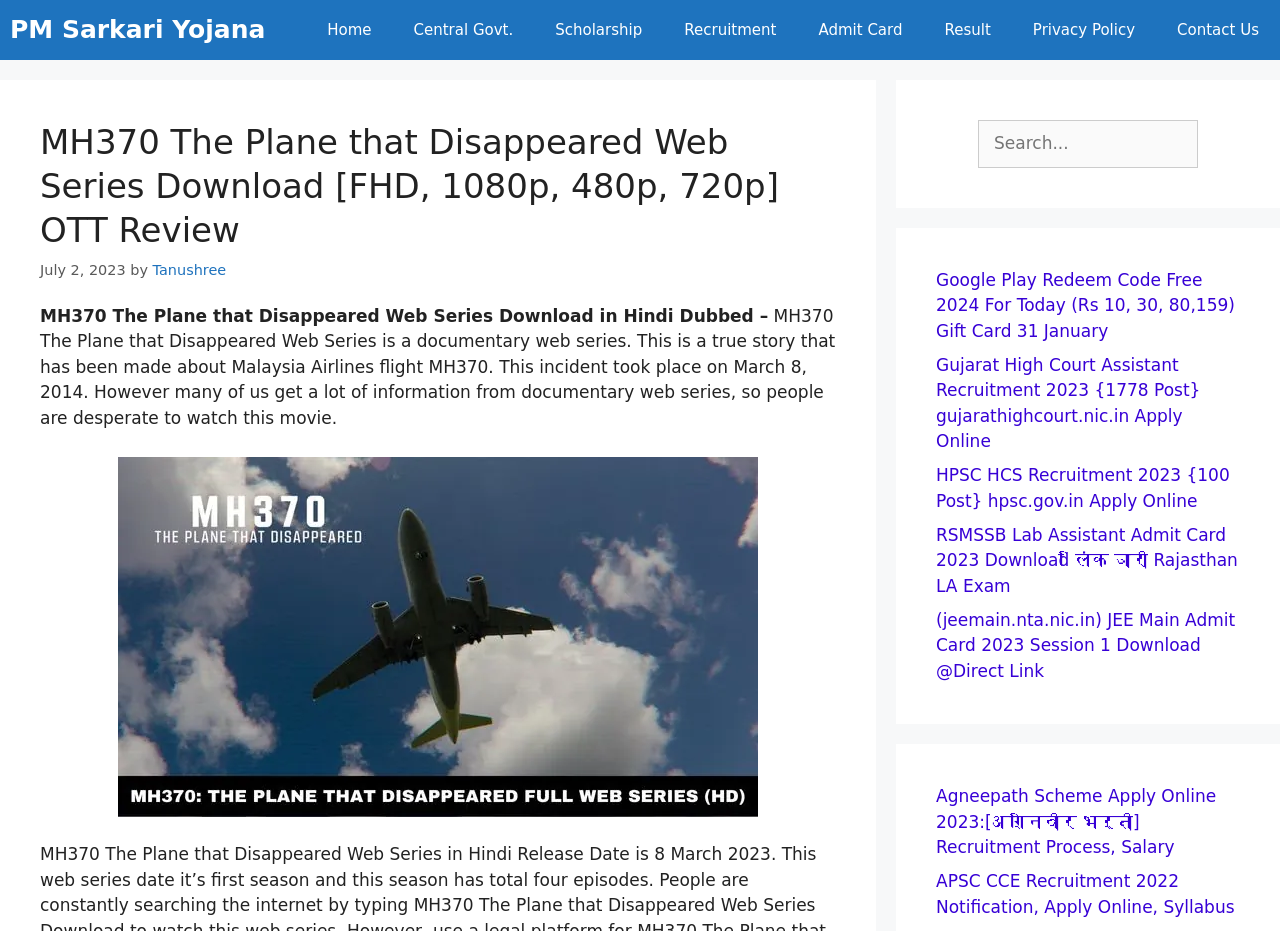Generate a thorough caption that explains the contents of the webpage.

The webpage is about the MH370 web series, specifically providing information on how to download it in Hindi. At the top, there is a navigation bar with 10 links, including "Home", "Central Govt.", "Scholarship", "Recruitment", "Admit Card", "Result", "Privacy Policy", and "Contact Us". 

Below the navigation bar, there is a header section with a heading that reads "MH370 The Plane that Disappeared Web Series Download [FHD, 1080p, 480p, 720p] OTT Review". Next to the heading, there is a time stamp indicating the date "July 2, 2023", followed by the author's name "Tanushree". 

The main content section starts with a brief introduction to the MH370 web series, describing it as a documentary series based on a true story about Malaysia Airlines flight MH370. The text explains that the incident took place on March 8, 2014, and that people are eager to watch the series. 

On the right side of the main content section, there is an image related to the MH370 web series. 

To the right of the main content section, there is a search bar with a label "Search" and a search box. 

Below the main content section, there are six links to other articles or web pages, including "Google Play Redeem Code Free 2024", "Gujarat High Court Assistant Recruitment 2023", "HPSC HCS Recruitment 2023", "RSMSSB Lab Assistant Admit Card 2023", "JEE Main Admit Card 2023", and "Agneepath Scheme Apply Online 2023".